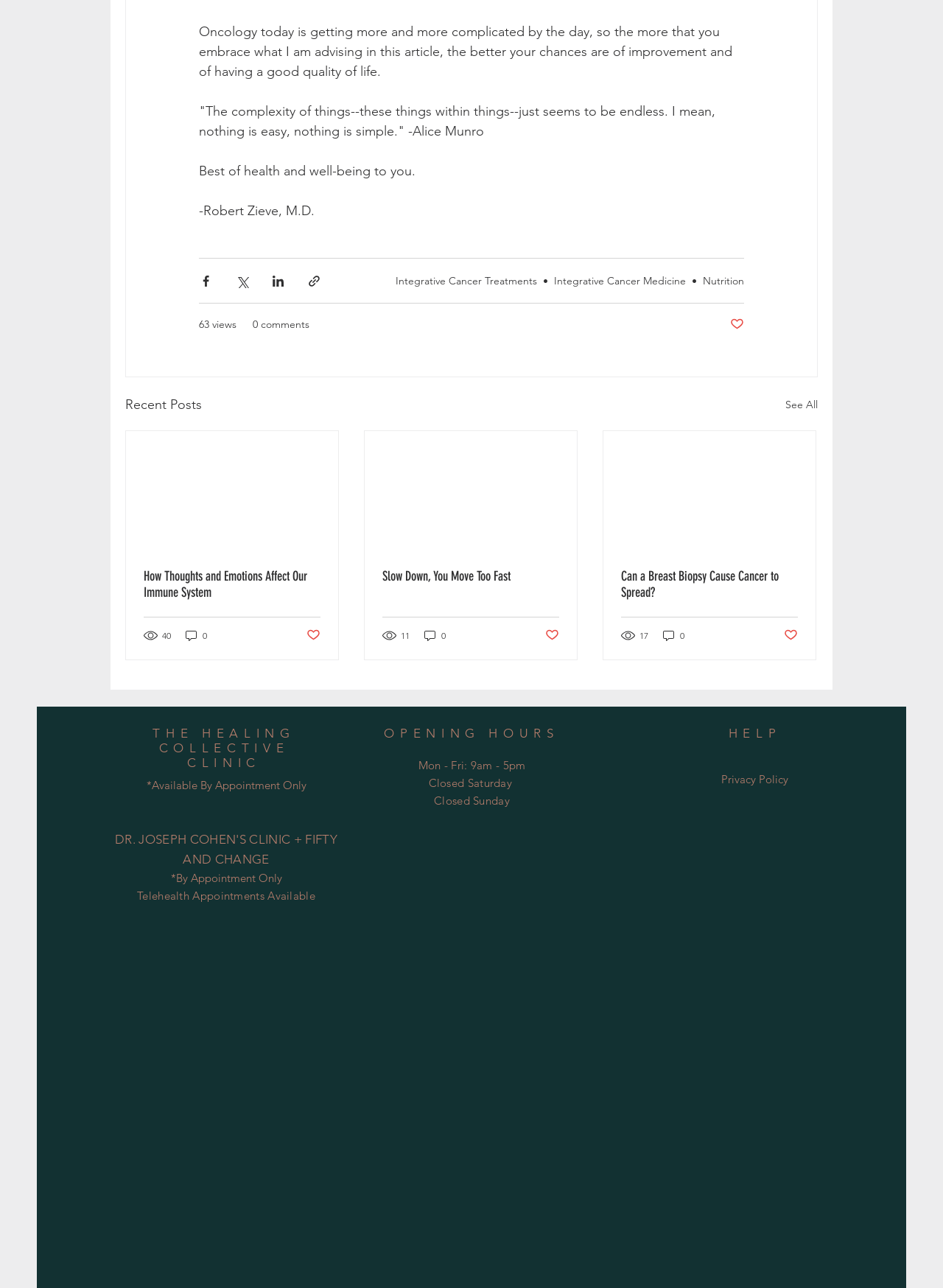Please specify the bounding box coordinates of the region to click in order to perform the following instruction: "Read Integrative Cancer Treatments".

[0.42, 0.213, 0.57, 0.223]